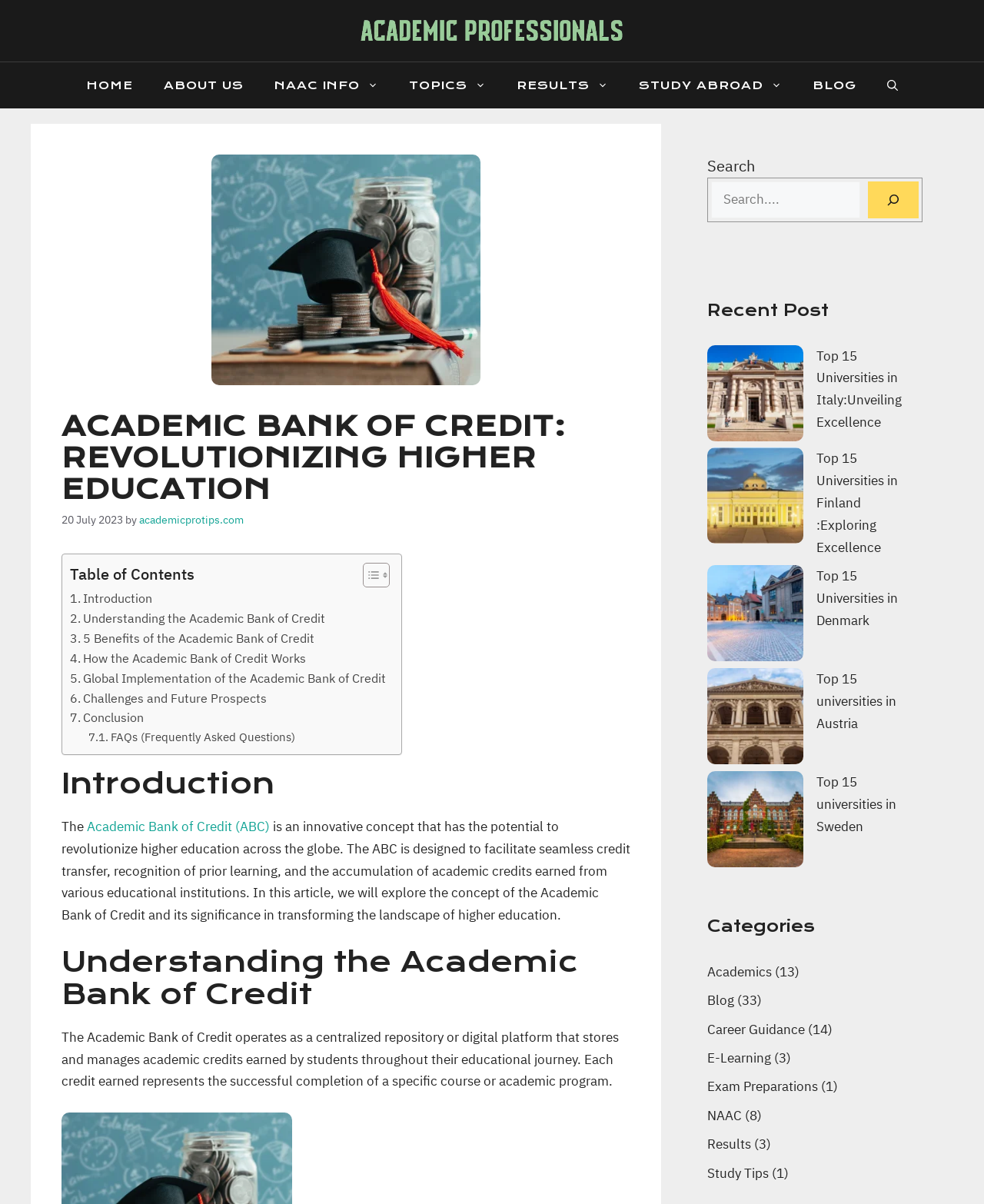Find the bounding box coordinates of the clickable region needed to perform the following instruction: "View the 'Recent Post' section". The coordinates should be provided as four float numbers between 0 and 1, i.e., [left, top, right, bottom].

[0.719, 0.248, 0.938, 0.267]